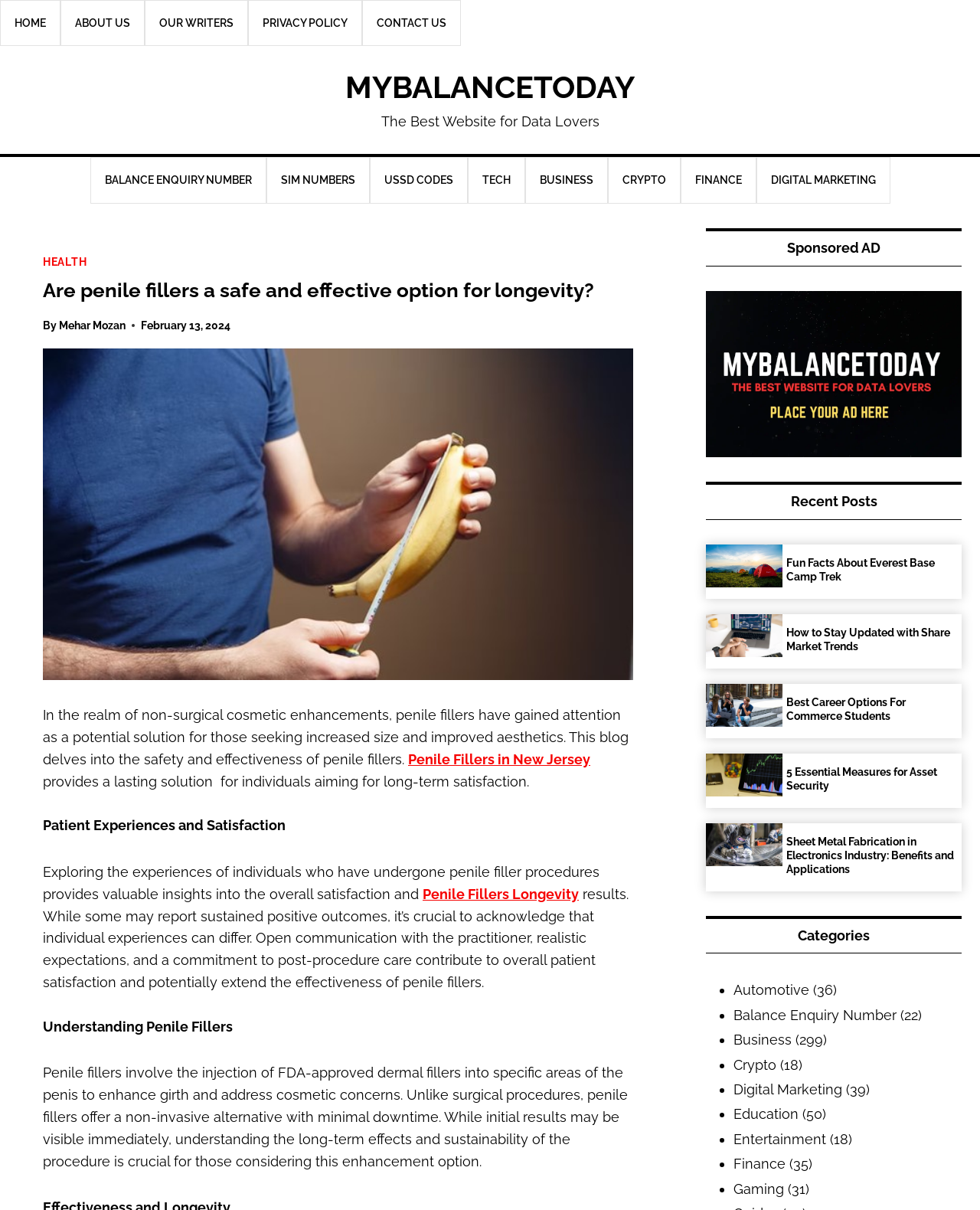Can you specify the bounding box coordinates for the region that should be clicked to fulfill this instruction: "View the 'Recent Posts' section".

[0.807, 0.408, 0.895, 0.421]